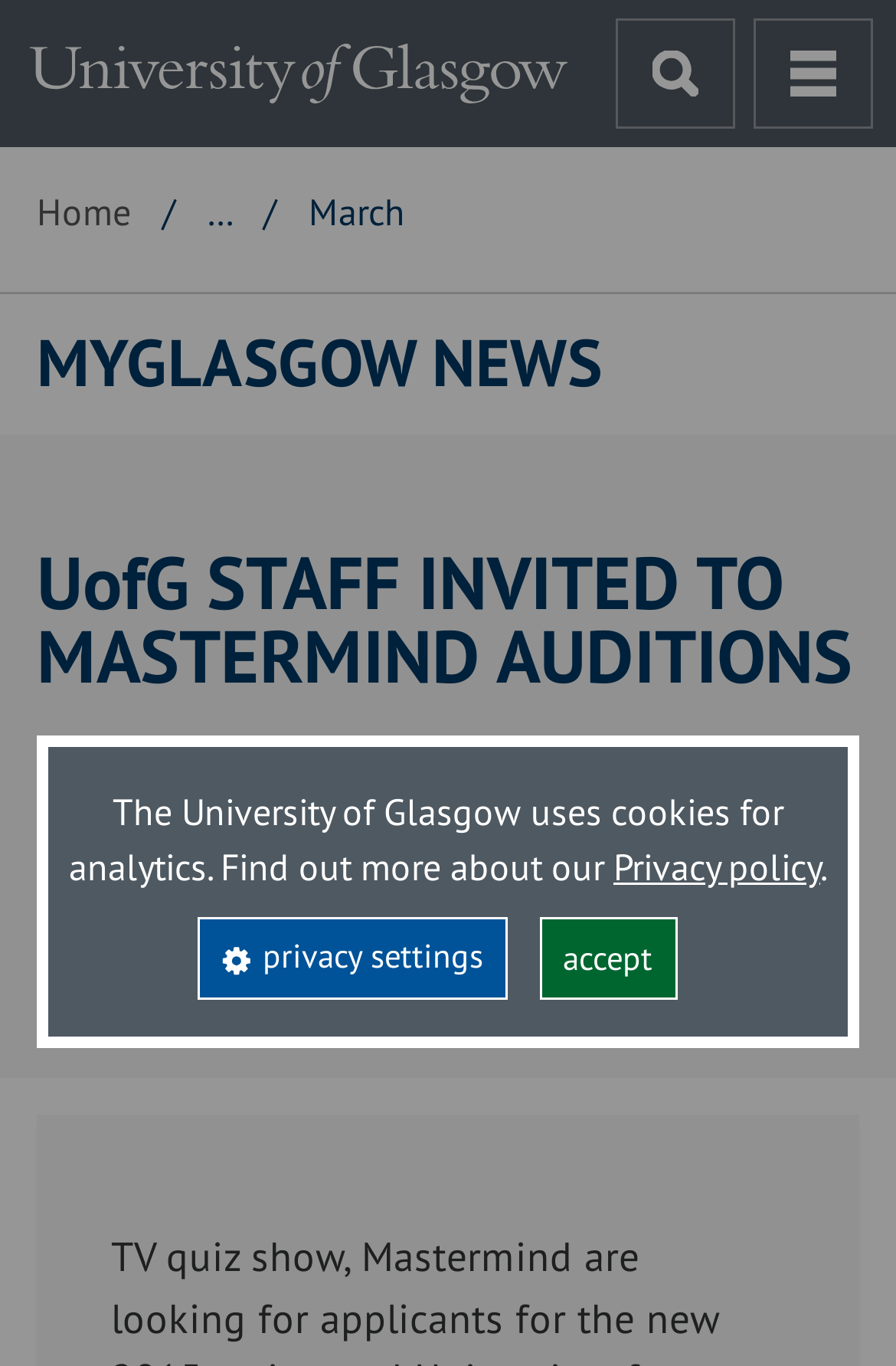Highlight the bounding box coordinates of the element that should be clicked to carry out the following instruction: "open menu". The coordinates must be given as four float numbers ranging from 0 to 1, i.e., [left, top, right, bottom].

[0.841, 0.013, 0.974, 0.094]